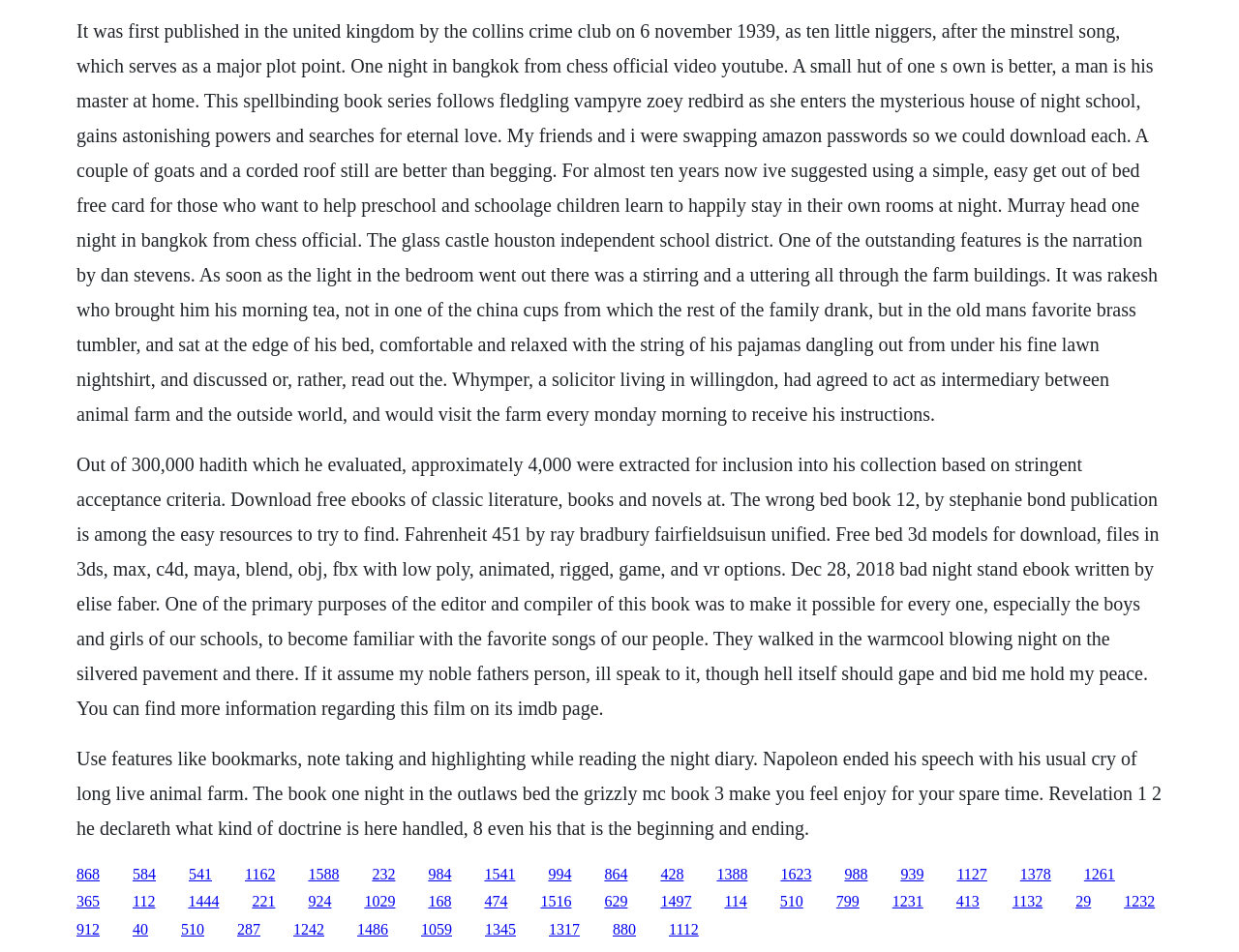Can you provide the bounding box coordinates for the element that should be clicked to implement the instruction: "Explore the book One Night in the Outlaws Bed"?

[0.249, 0.909, 0.274, 0.926]